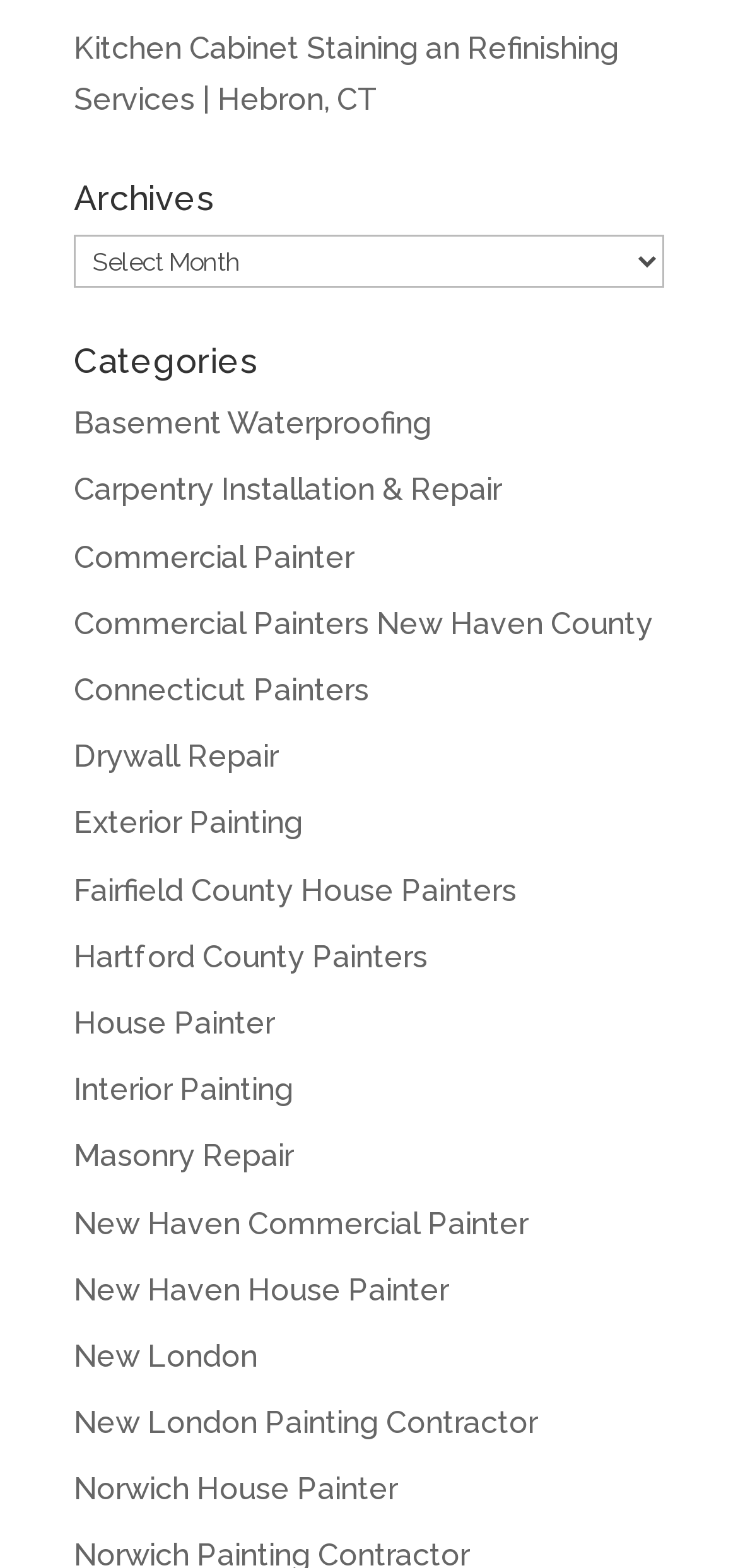Calculate the bounding box coordinates for the UI element based on the following description: "Free web accessibility tools". Ensure the coordinates are four float numbers between 0 and 1, i.e., [left, top, right, bottom].

None